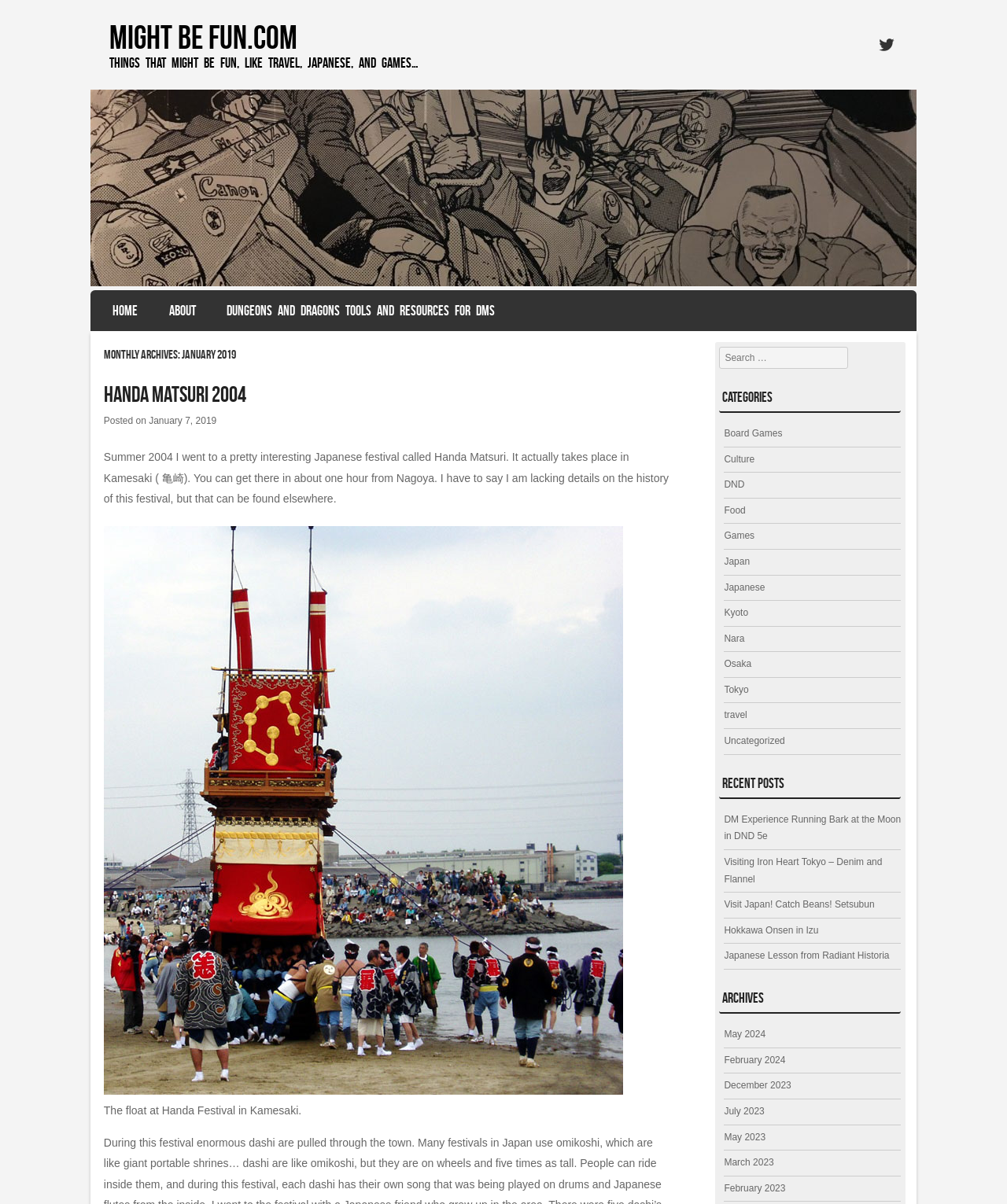Please determine the bounding box coordinates, formatted as (top-left x, top-left y, bottom-right x, bottom-right y), with all values as floating point numbers between 0 and 1. Identify the bounding box of the region described as: parent_node: Search name="s" placeholder="Search …"

[0.714, 0.288, 0.843, 0.306]